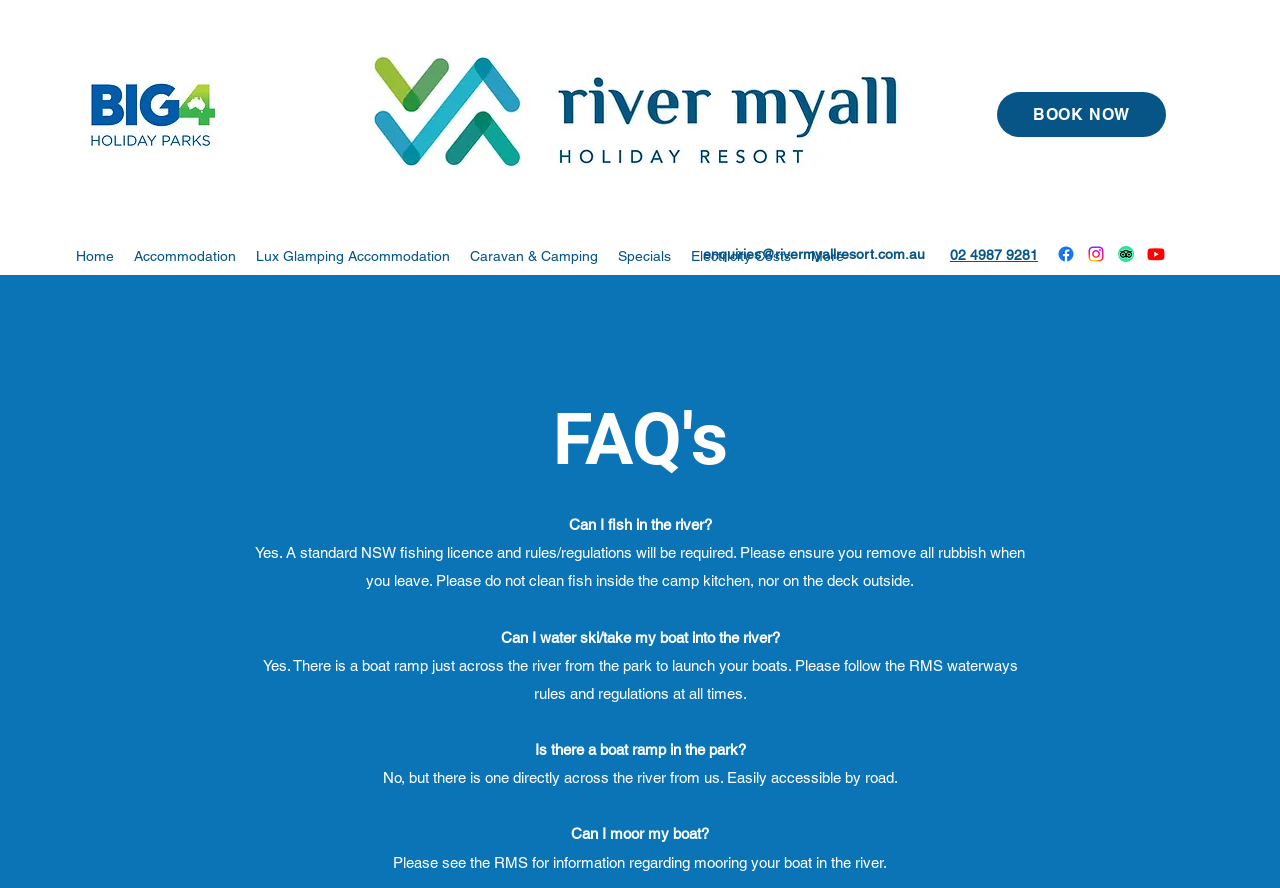Please identify the bounding box coordinates of the area I need to click to accomplish the following instruction: "Contact us via email".

[0.549, 0.277, 0.723, 0.295]